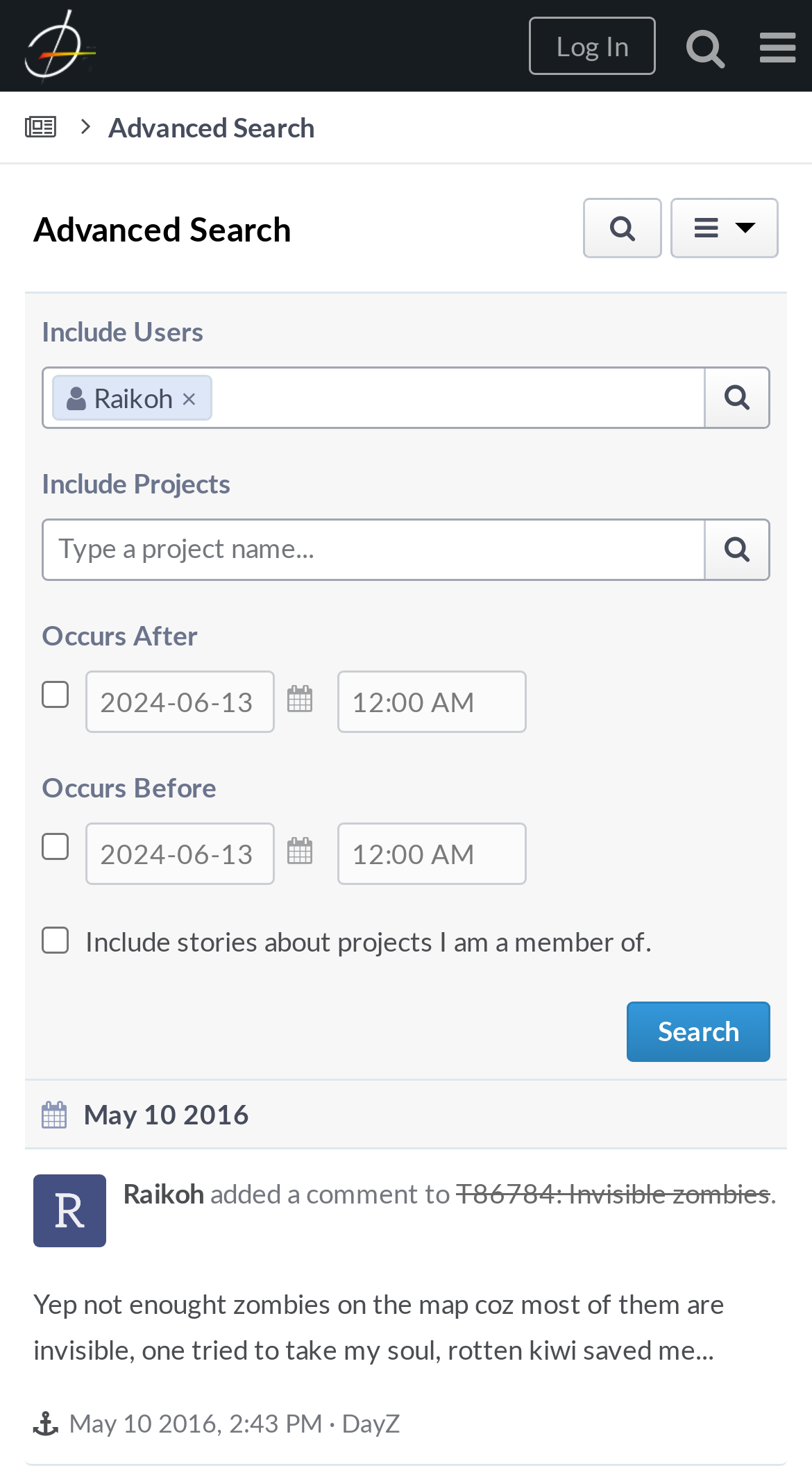Please find and report the bounding box coordinates of the element to click in order to perform the following action: "visit the article Flowers and Our Lady II". The coordinates should be expressed as four float numbers between 0 and 1, in the format [left, top, right, bottom].

None